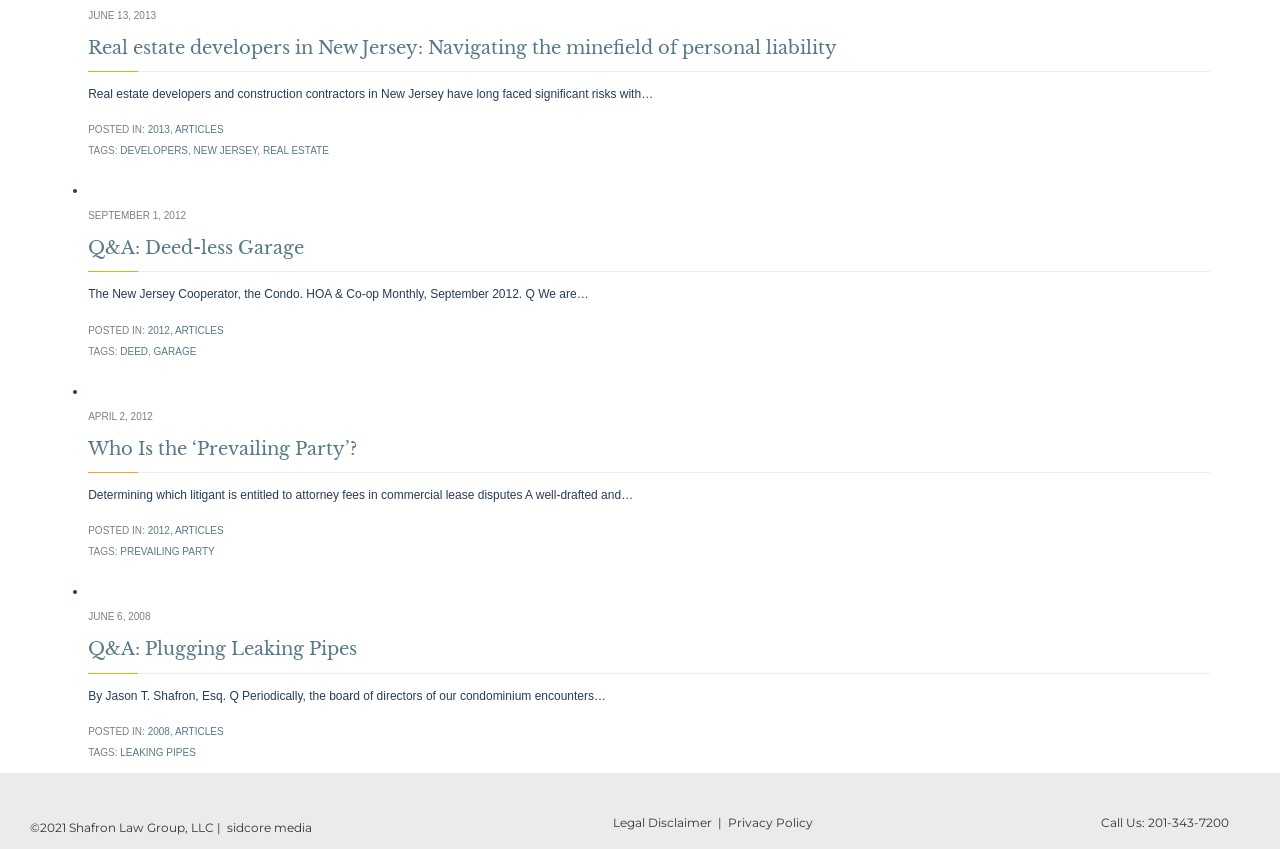What is the author of the fourth article?
Please provide a single word or phrase based on the screenshot.

Jason T. Shafron, Esq.